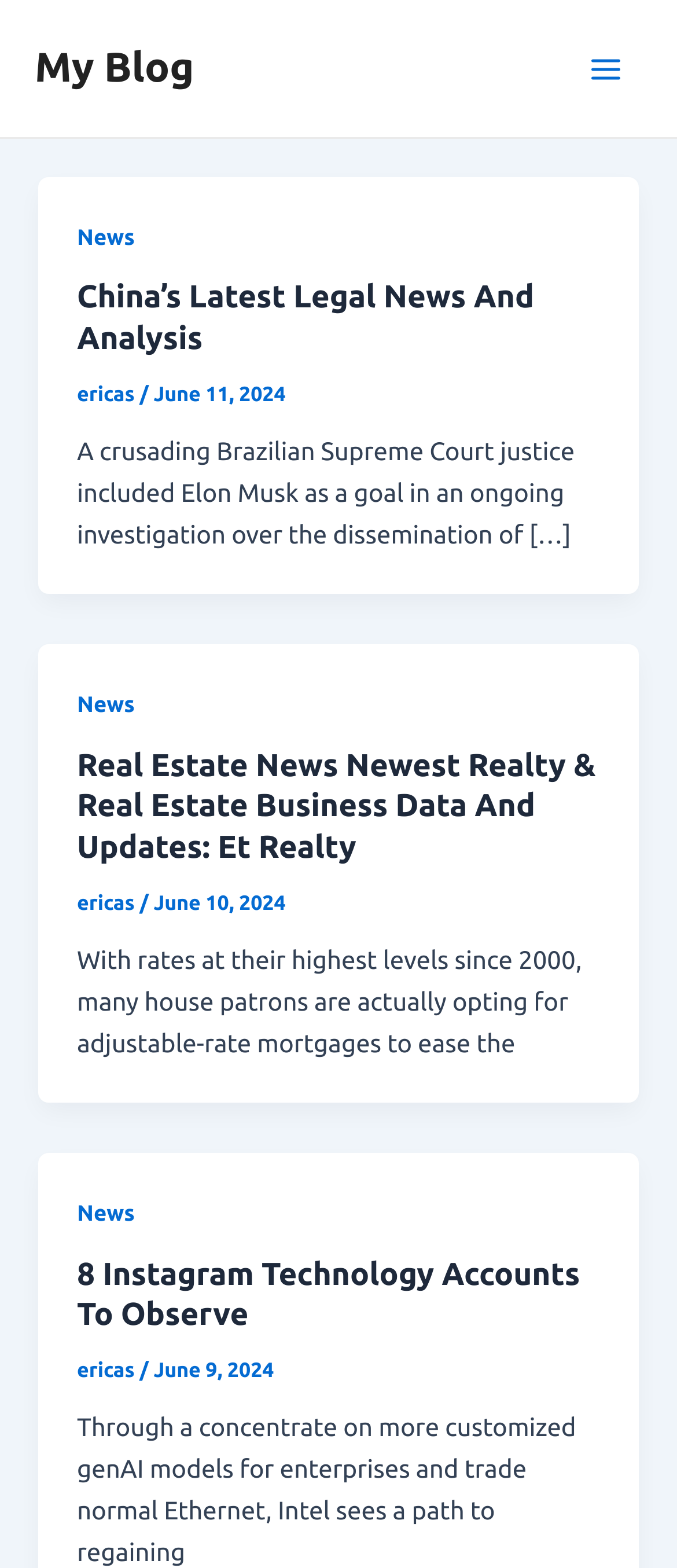Please provide the bounding box coordinate of the region that matches the element description: ericas. Coordinates should be in the format (top-left x, top-left y, bottom-right x, bottom-right y) and all values should be between 0 and 1.

[0.114, 0.867, 0.206, 0.881]